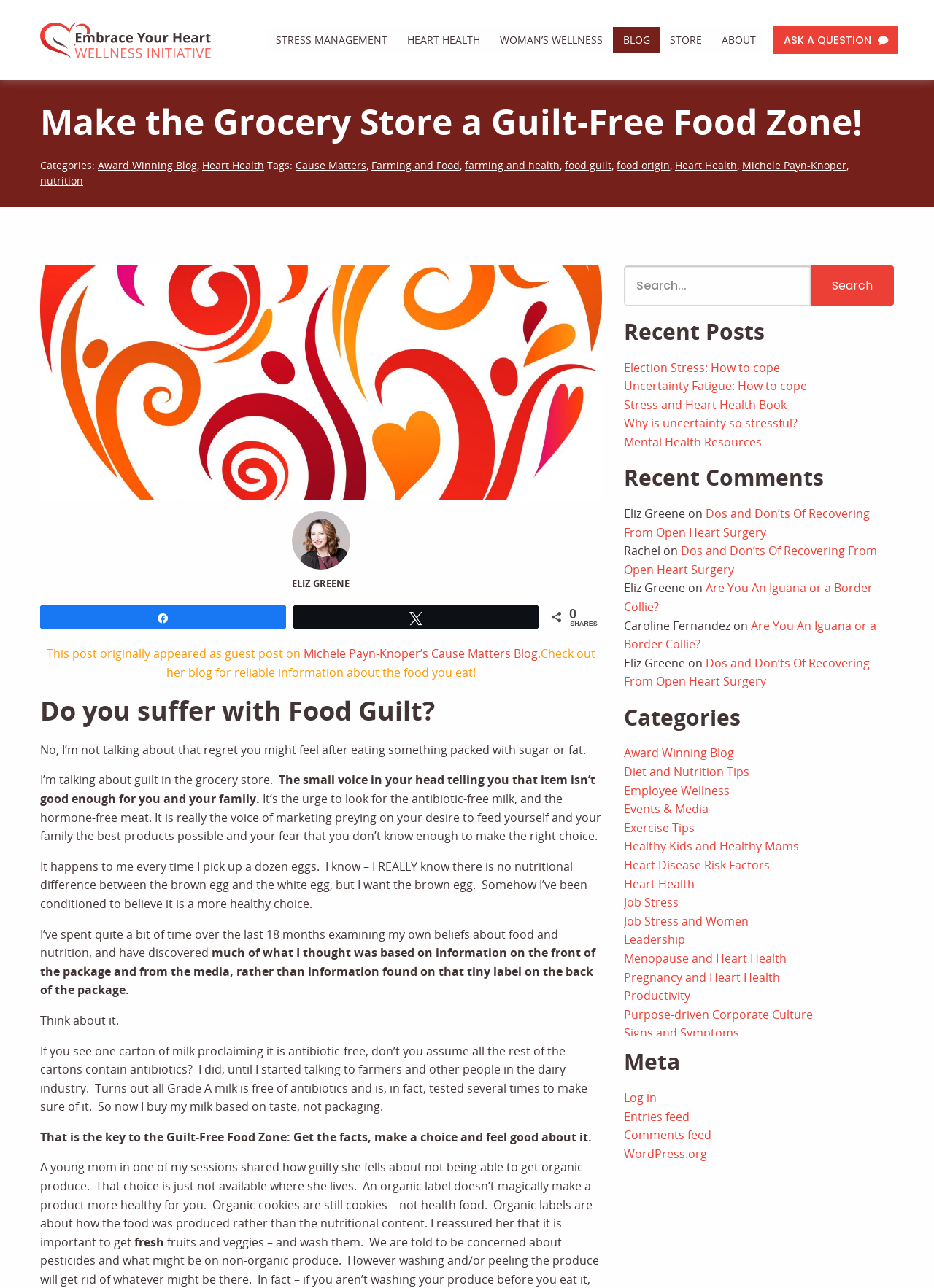Highlight the bounding box coordinates of the element that should be clicked to carry out the following instruction: "Click on the 'STRESS MANAGEMENT' menu item". The coordinates must be given as four float numbers ranging from 0 to 1, i.e., [left, top, right, bottom].

[0.285, 0.021, 0.426, 0.041]